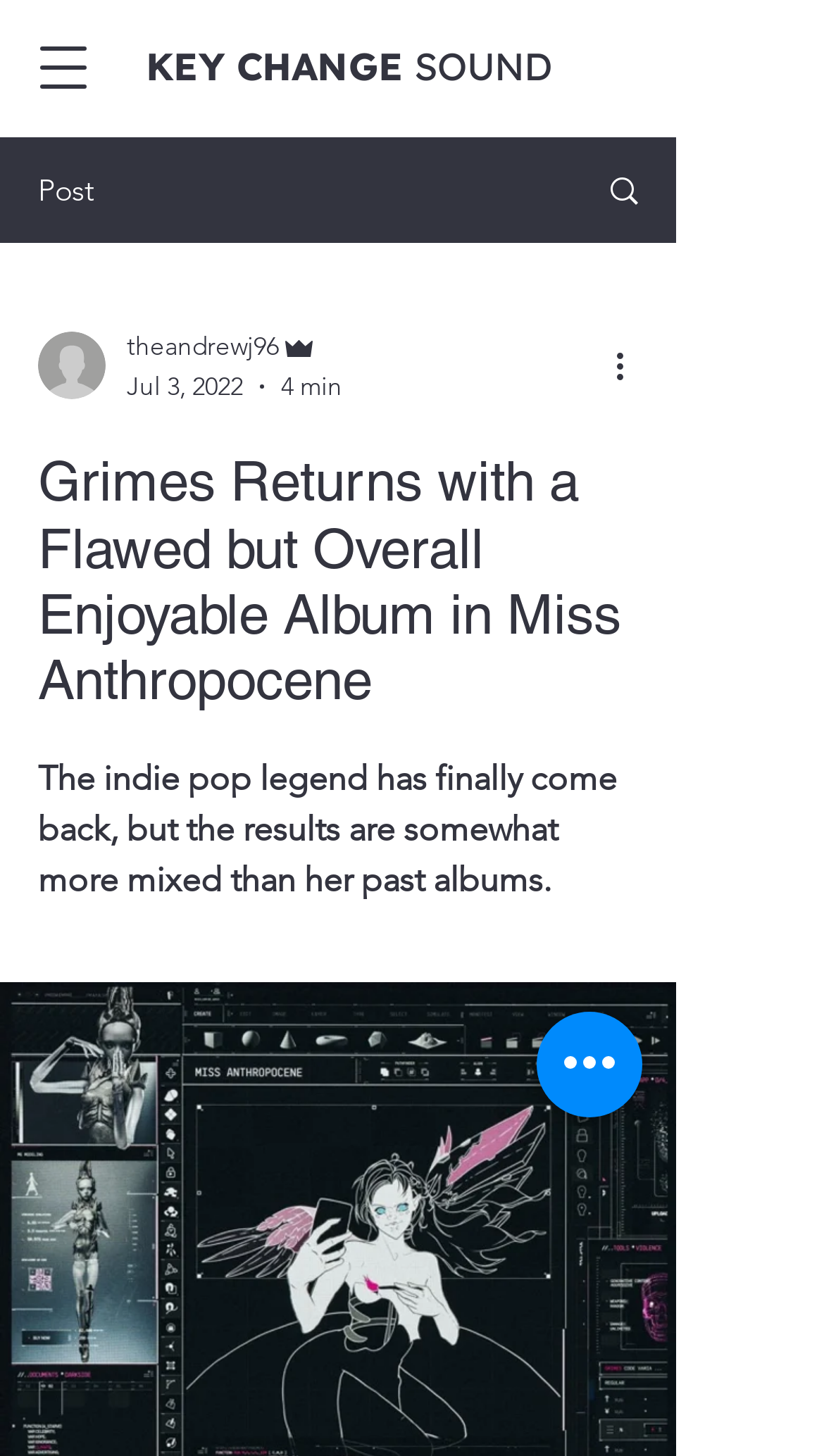Find the UI element described as: "Search" and predict its bounding box coordinates. Ensure the coordinates are four float numbers between 0 and 1, [left, top, right, bottom].

[0.695, 0.096, 0.818, 0.166]